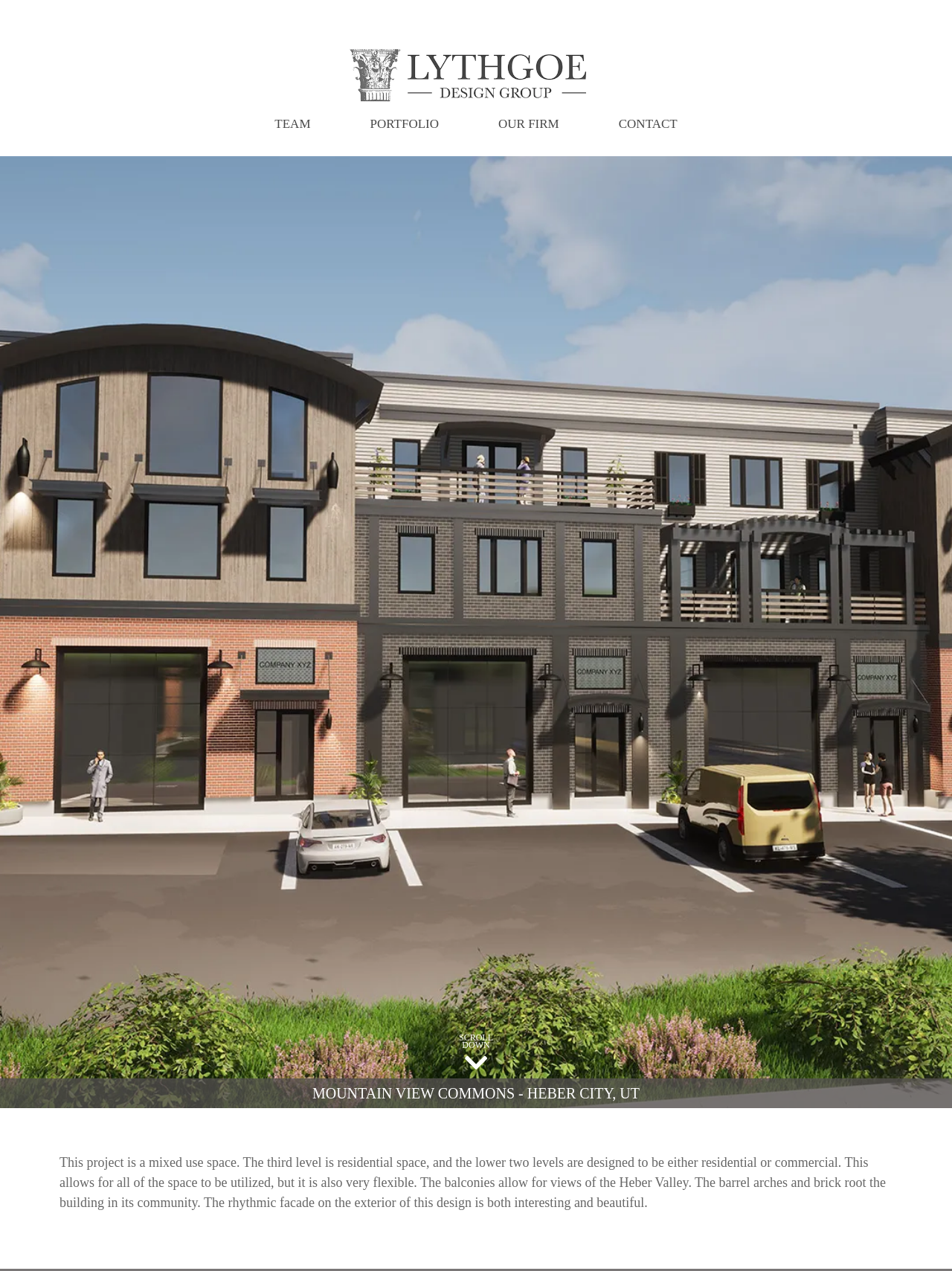Use a single word or phrase to answer the question:
What is the name of the design group?

Lythgoe Design Group